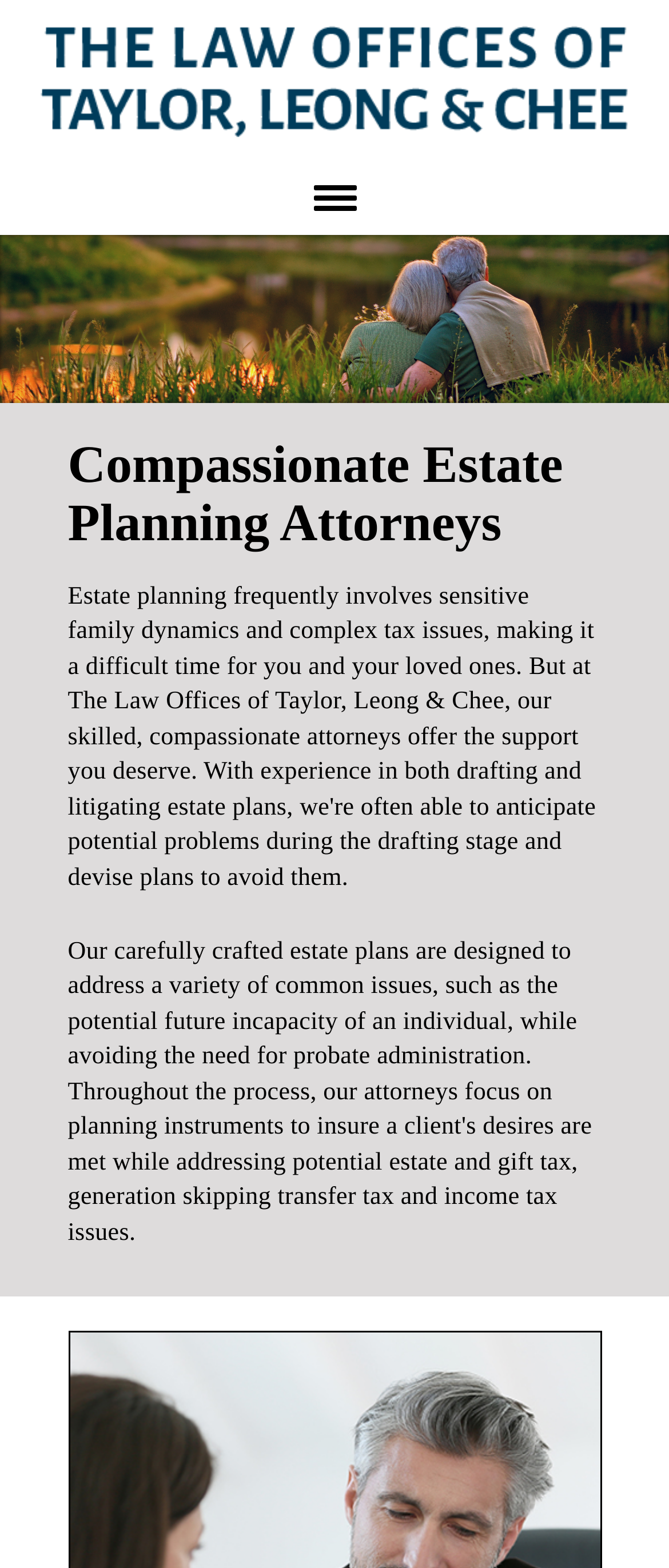Please determine the main heading text of this webpage.

Compassionate Estate Planning Attorneys